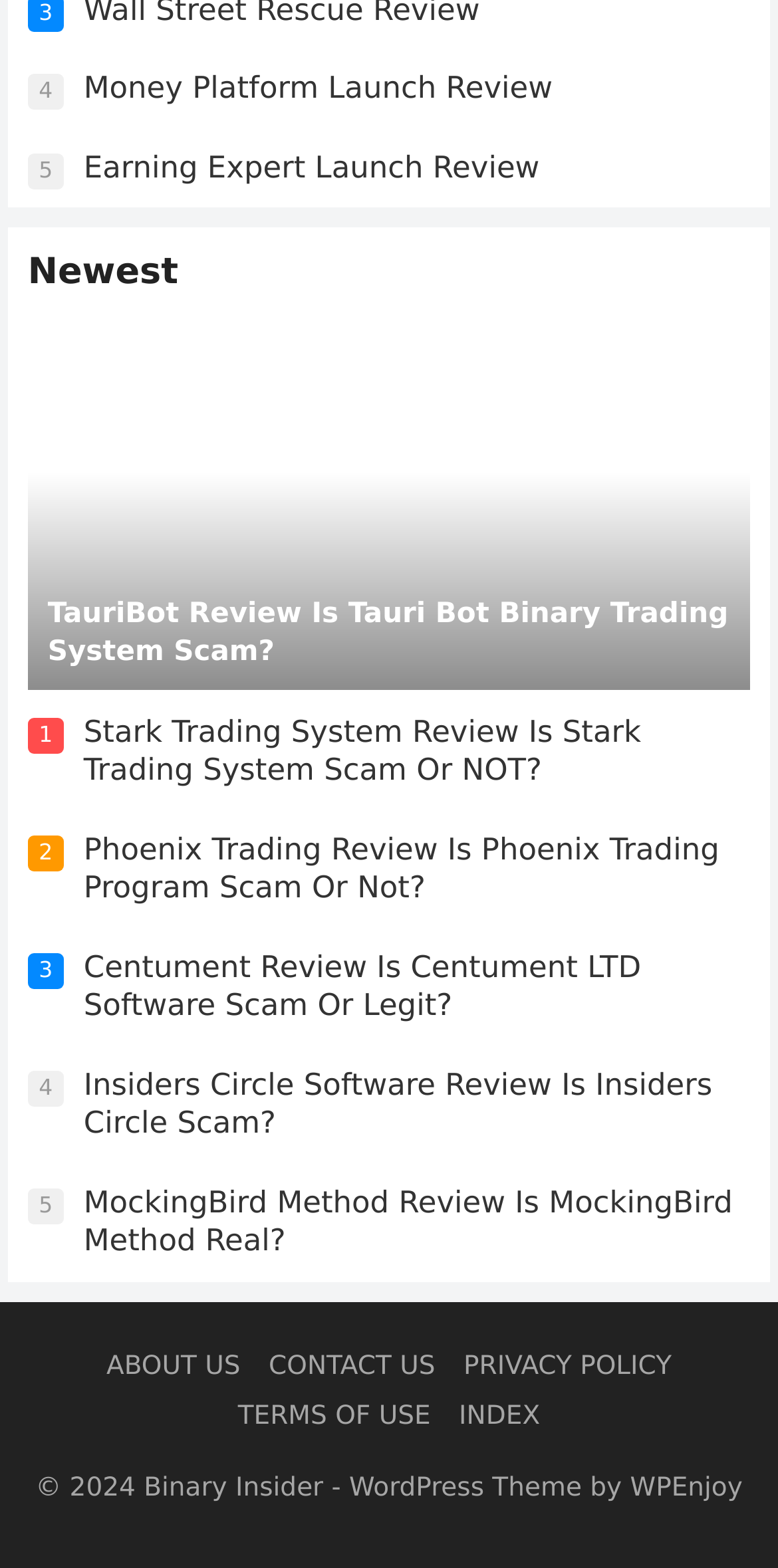What is the first review on the webpage?
Provide a thorough and detailed answer to the question.

The first review on the webpage is 'TauriBot Review Is Tauri Bot Binary Trading System Scam? TauriBot Review Is Tauri Bot Binary Trading System Scam?' which is a link element with an image, indicating that it is a review of a binary trading system.